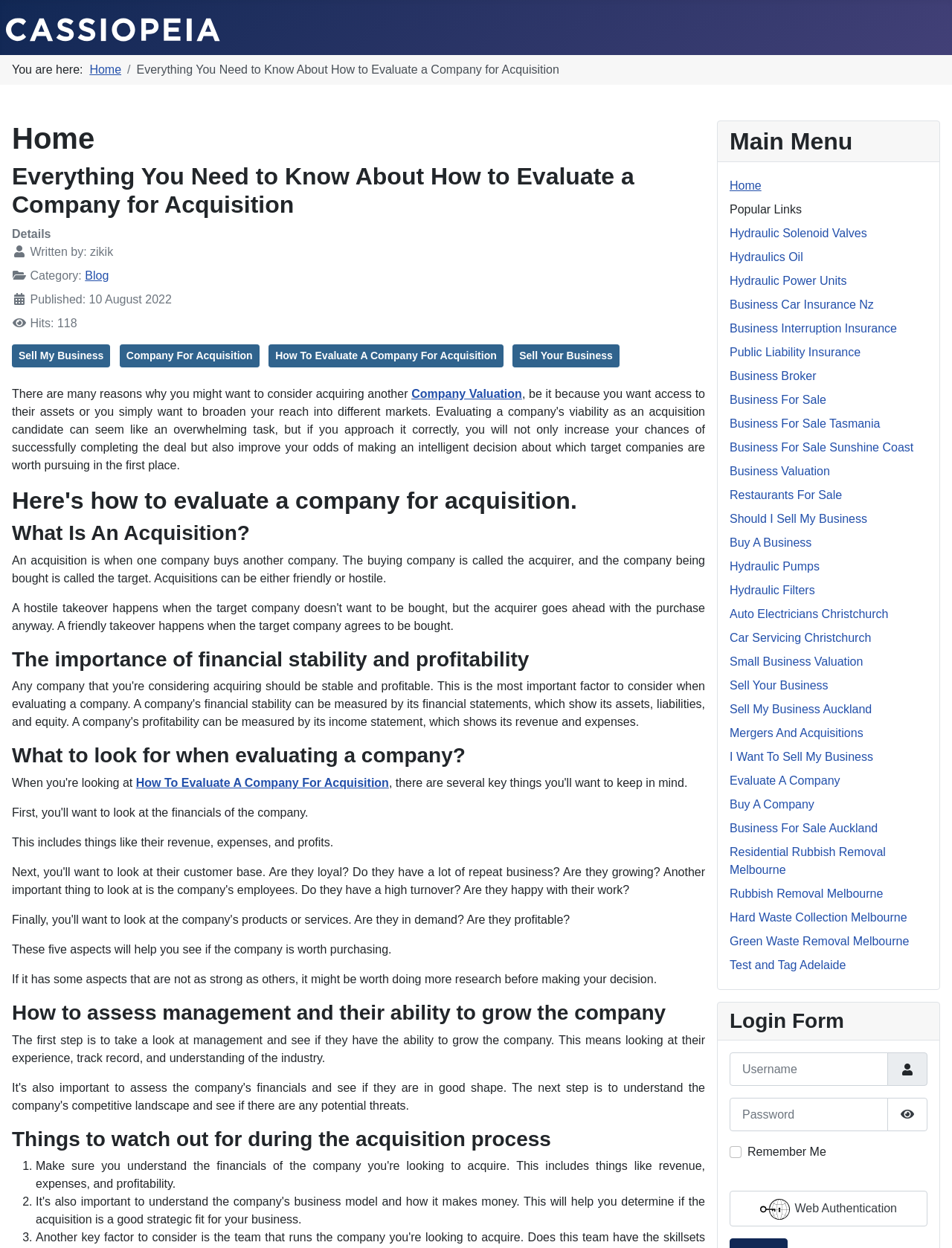Given the description of a UI element: "Sell My Business Auckland", identify the bounding box coordinates of the matching element in the webpage screenshot.

[0.766, 0.563, 0.916, 0.574]